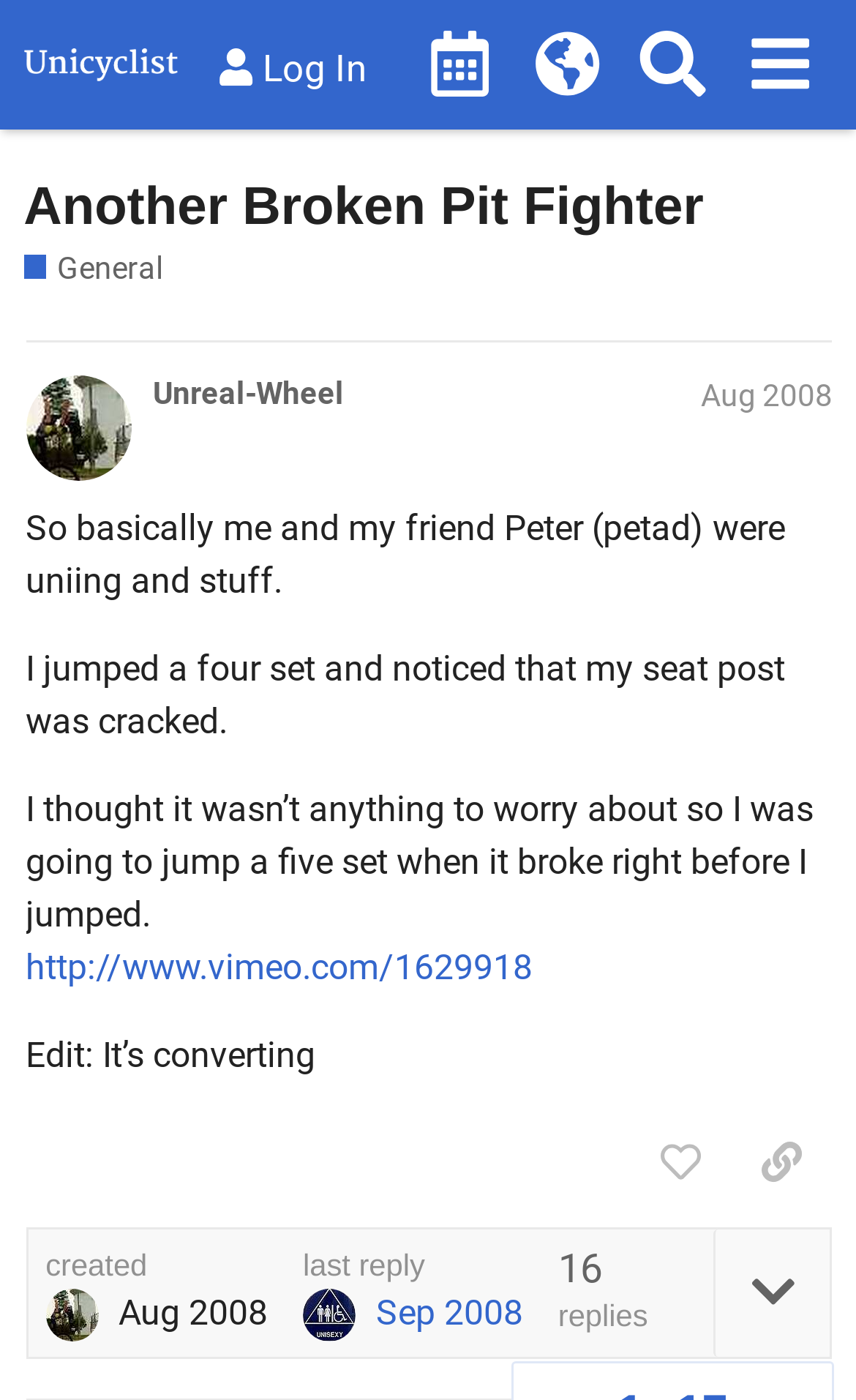Describe every aspect of the webpage comprehensively.

This webpage appears to be a forum post on a unicycling community website. At the top, there is a header section with a logo and several links, including "Unicyclist.com", "Unicycle Calendar", and "Unicycle World Map". There are also buttons for logging in, searching, and accessing a menu.

Below the header, there is a title section with a heading that reads "Another Broken Pit Fighter" and a link to the same title. Next to it, there is a link to the "General" category, which has a description that says "Discuss any unicycling topic that doesn’t fit in other categories."

The main content of the page is a forum post by a user named "Unreal-Wheel" dated August 2008. The post has a heading with the user's name and date, and the post itself is divided into several paragraphs. The text describes an experience where the author and their friend were unicycling and the author's seat post cracked. The author thought it wasn't a big deal but then it broke before they could jump.

There are also several buttons and links within the post, including a link to a Vimeo video, a button to like the post, and a button to copy a link to the post to the clipboard. At the bottom of the post, there is information about when the post was created and how many replies it has received. There is also a link to the last reply, which is dated September 2008.